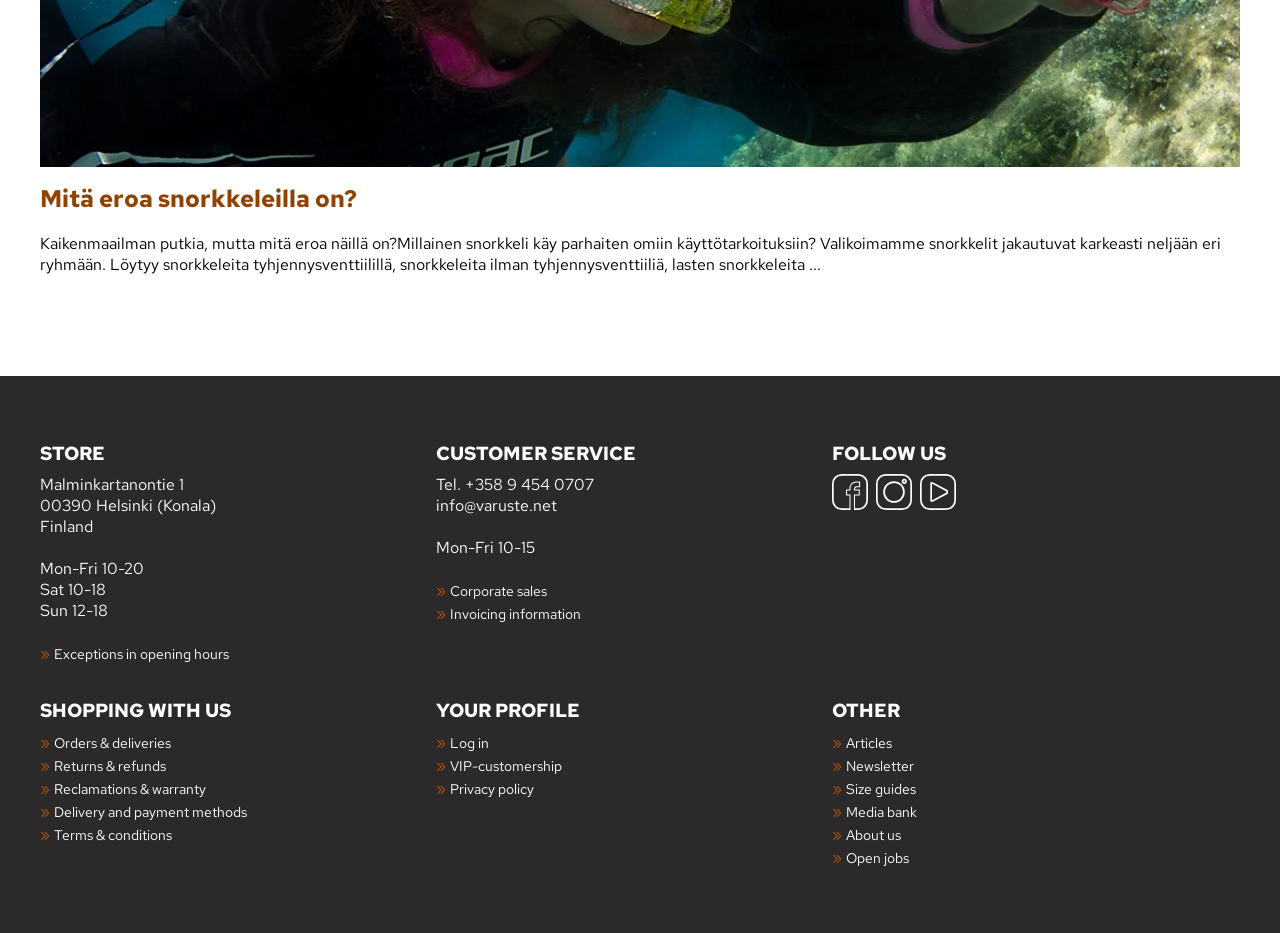Locate the bounding box coordinates of the element that needs to be clicked to carry out the instruction: "Log in to your profile". The coordinates should be given as four float numbers ranging from 0 to 1, i.e., [left, top, right, bottom].

[0.352, 0.786, 0.382, 0.806]